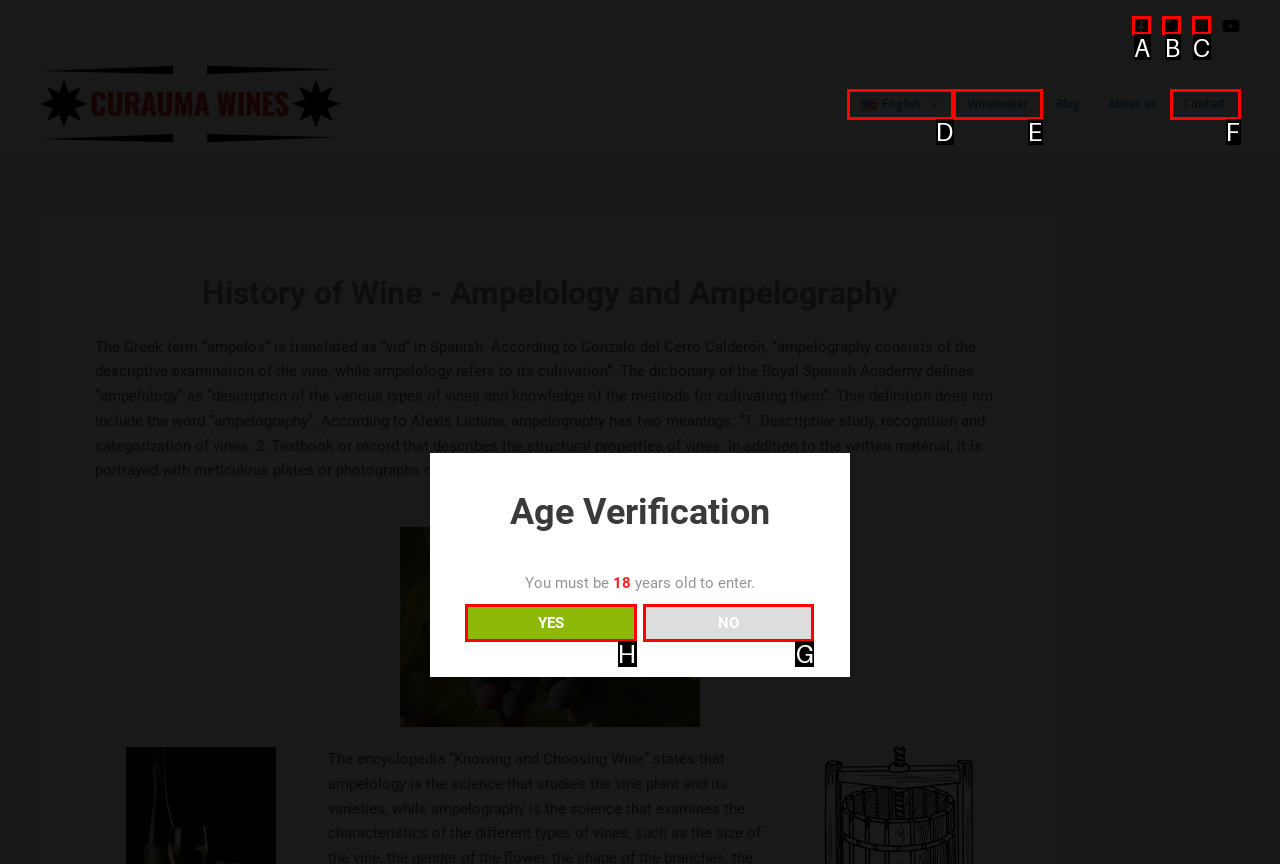Identify the HTML element you need to click to achieve the task: Verify age by clicking YES. Respond with the corresponding letter of the option.

H